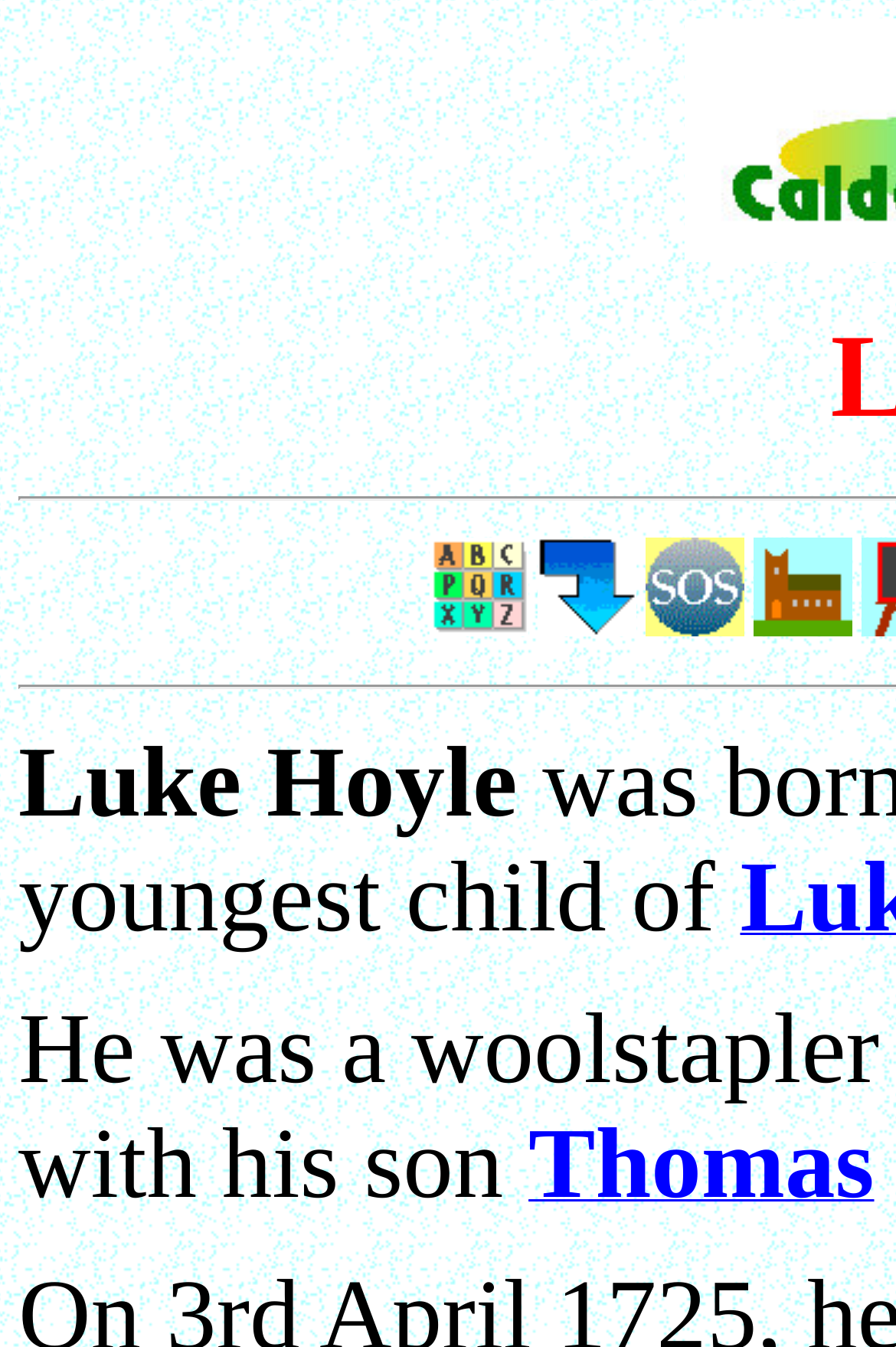Using the information in the image, could you please answer the following question in detail:
What is the name mentioned below the links?

I found the StaticText element 'Luke Hoyle' at [0.021, 0.54, 0.577, 0.622] which is located below the links on the top row.